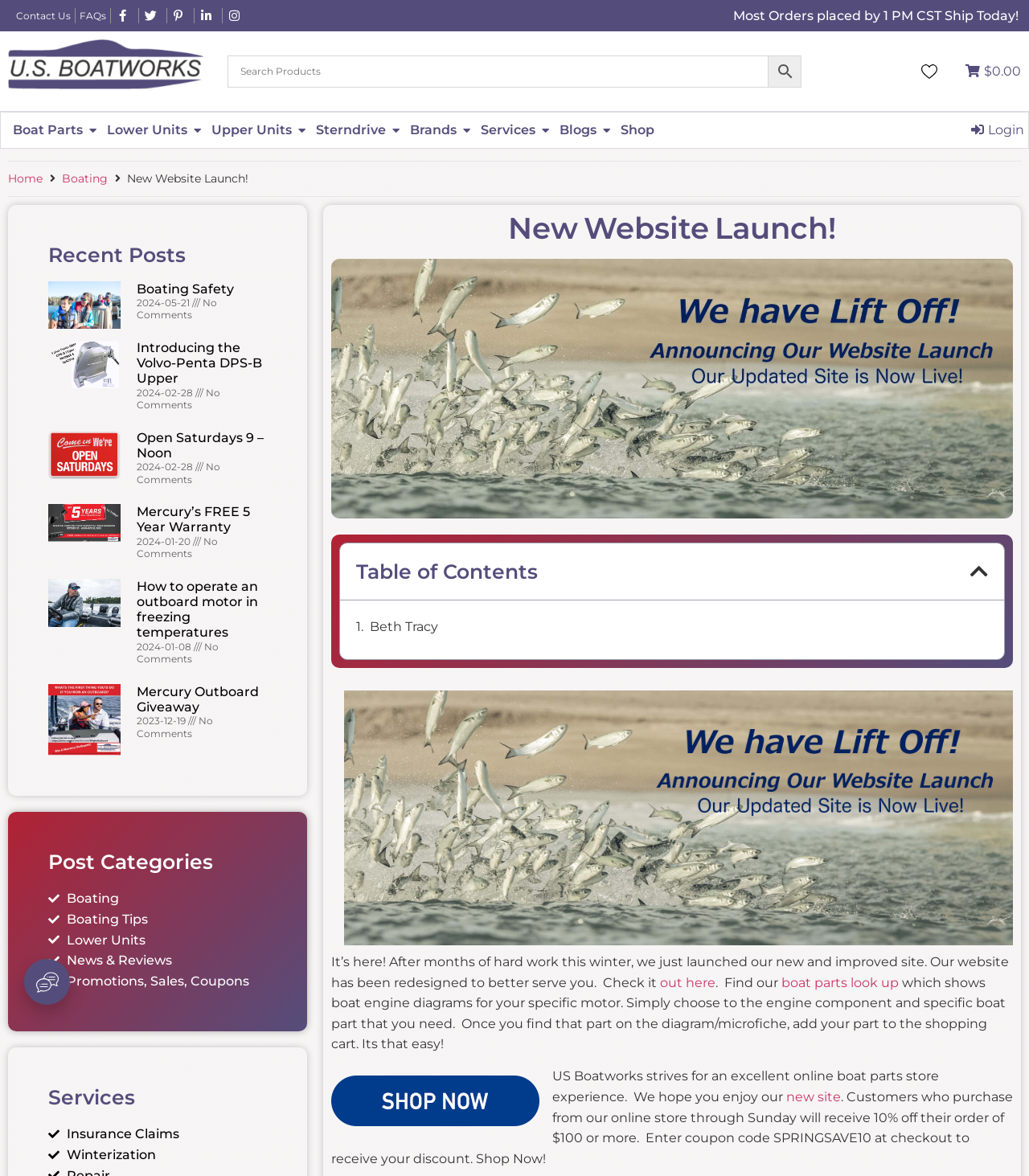What is the main purpose of this website? Observe the screenshot and provide a one-word or short phrase answer.

Online boat parts store